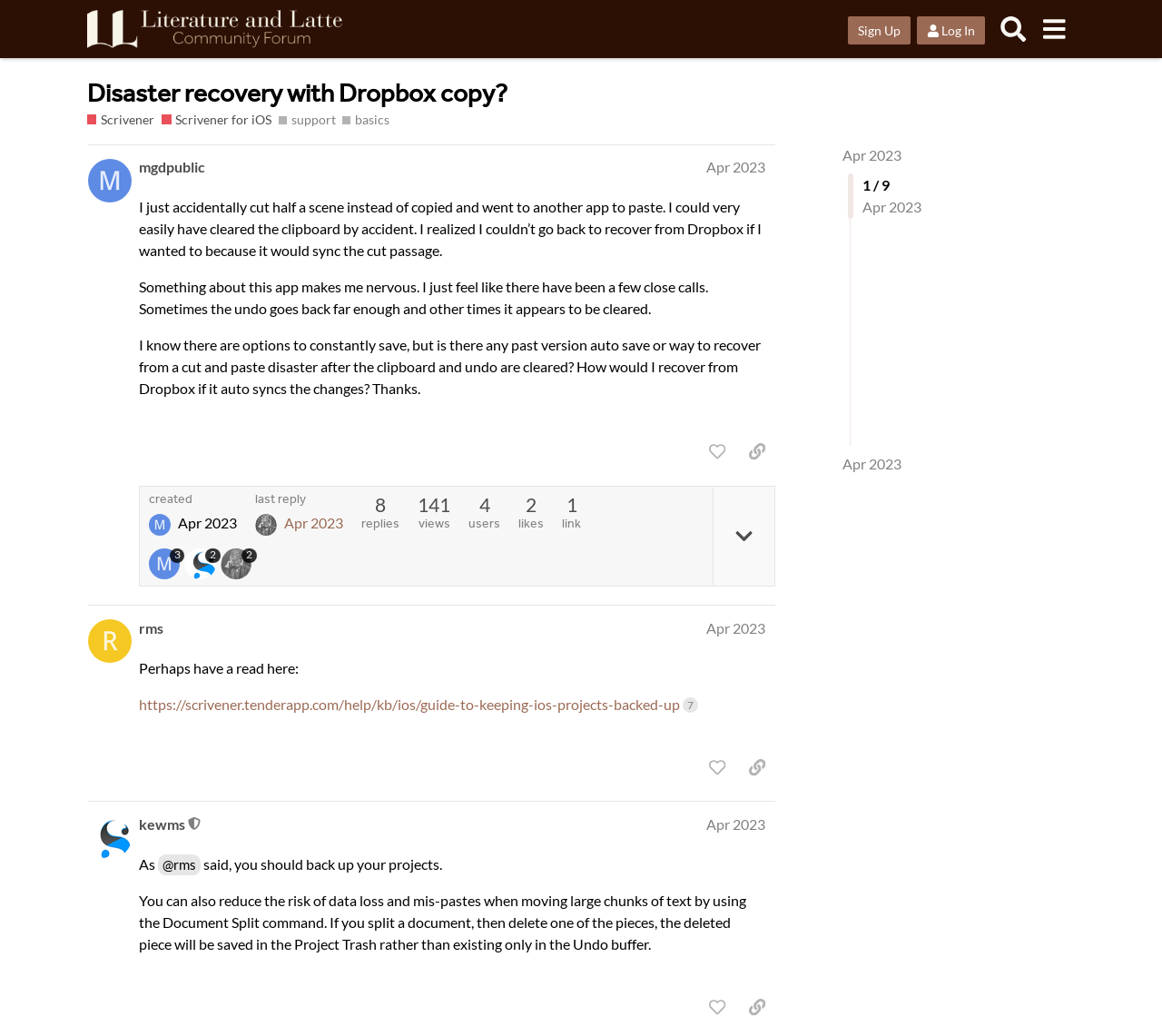Identify the bounding box coordinates for the element you need to click to achieve the following task: "Search". Provide the bounding box coordinates as four float numbers between 0 and 1, in the form [left, top, right, bottom].

[0.854, 0.008, 0.89, 0.048]